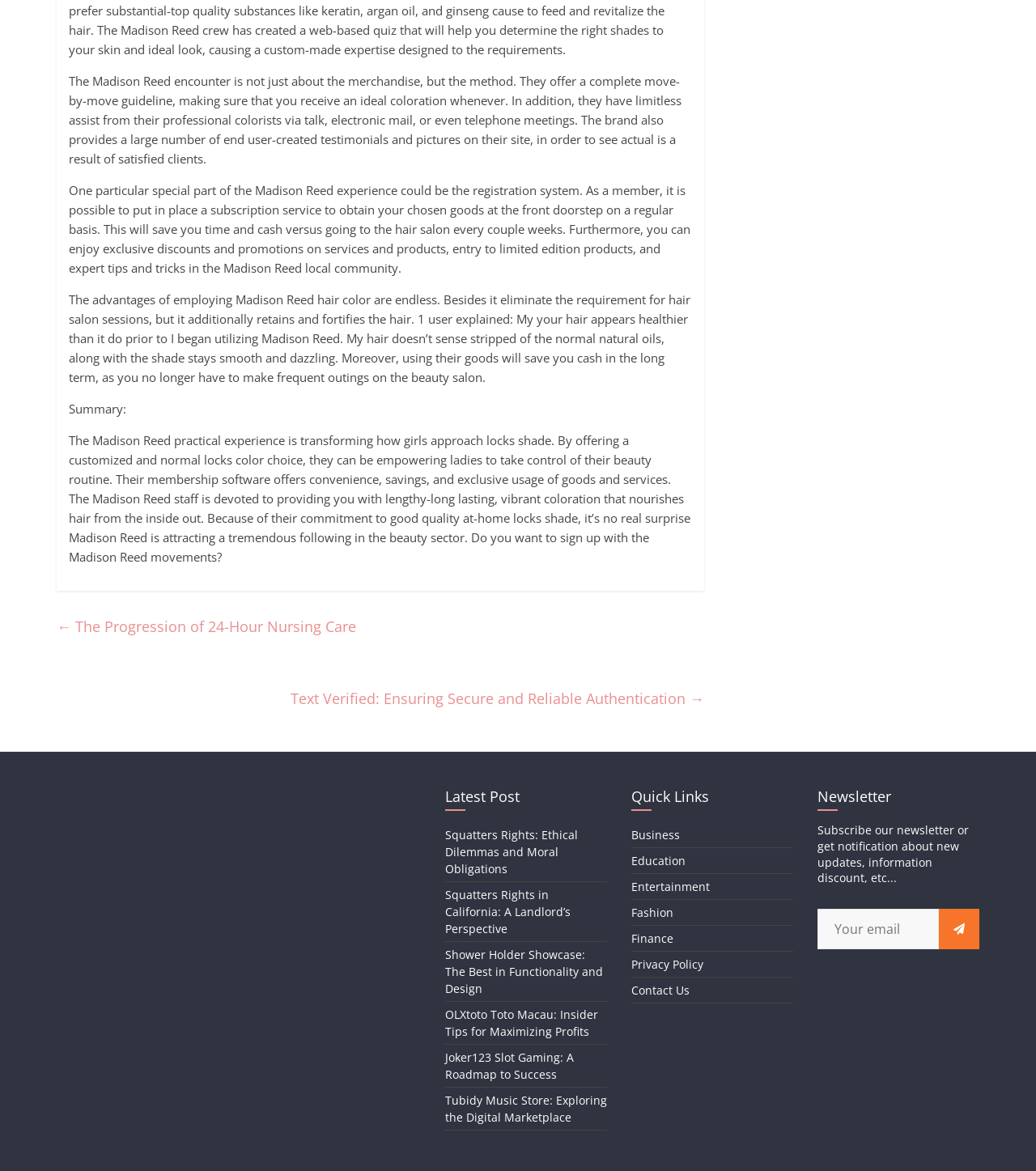Find the bounding box coordinates for the UI element whose description is: "Business". The coordinates should be four float numbers between 0 and 1, in the format [left, top, right, bottom].

[0.609, 0.707, 0.656, 0.72]